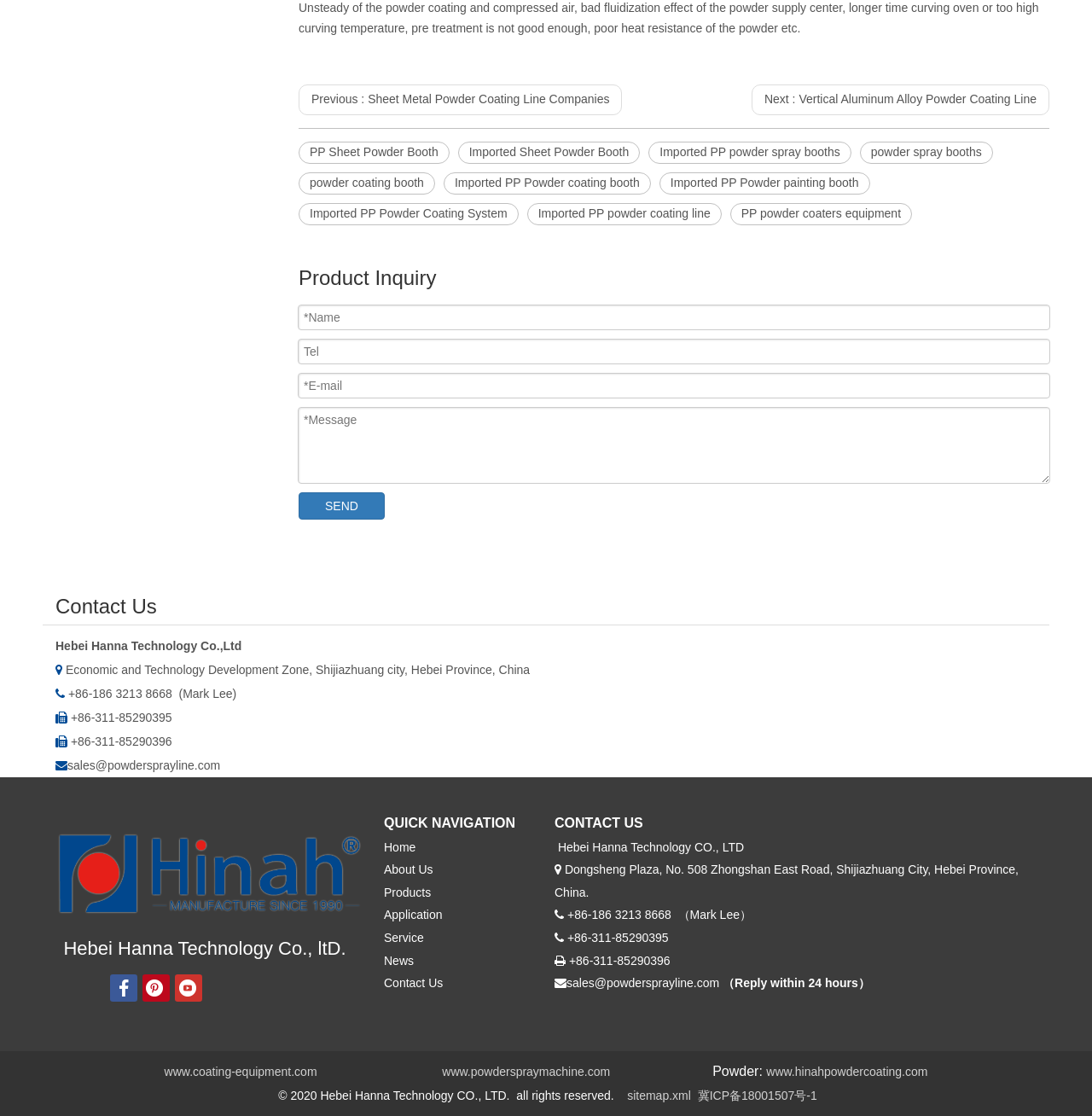Find the bounding box coordinates for the area that must be clicked to perform this action: "Search for something".

None